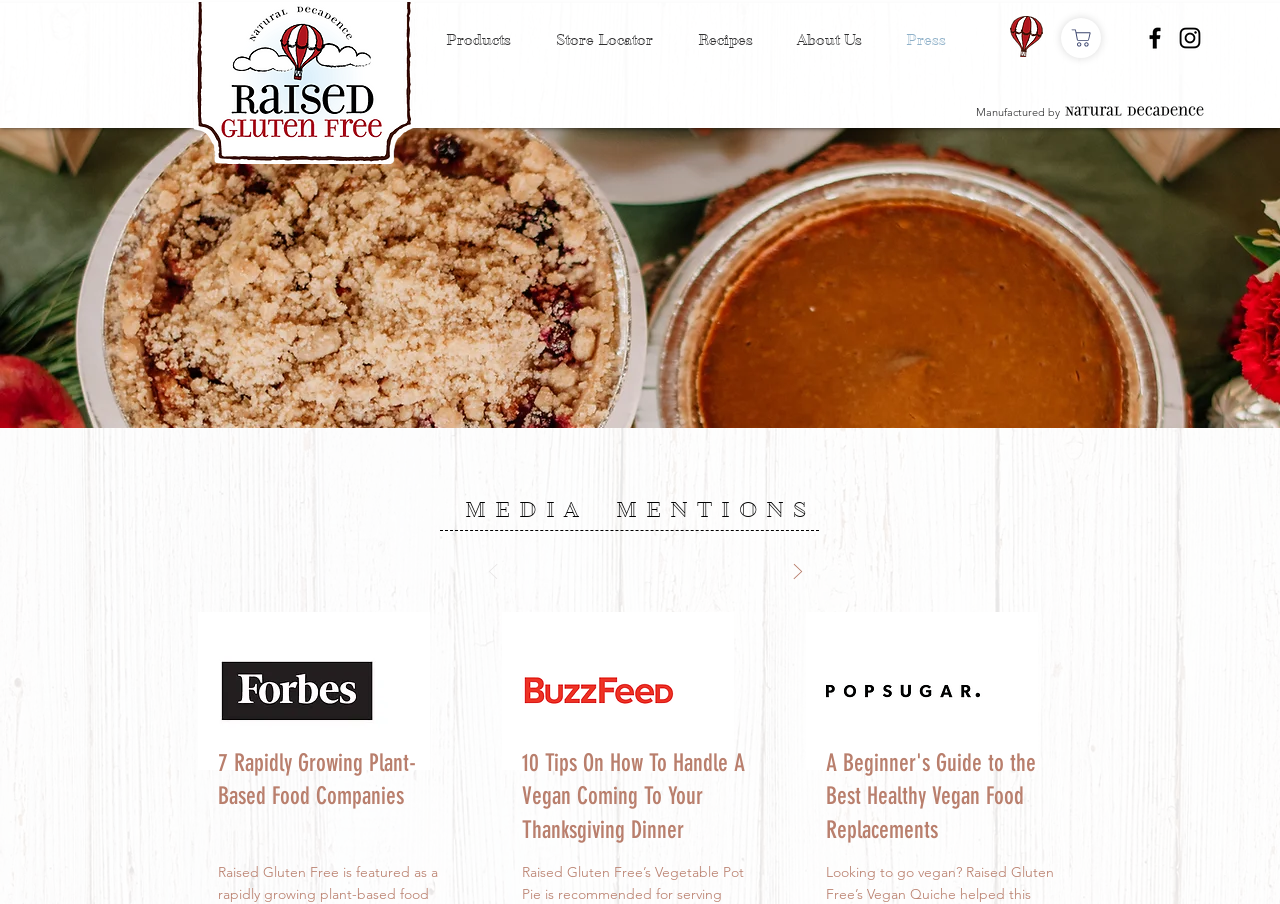Can you pinpoint the bounding box coordinates for the clickable element required for this instruction: "Navigate to the next page"? The coordinates should be four float numbers between 0 and 1, i.e., [left, top, right, bottom].

[0.603, 0.603, 0.644, 0.661]